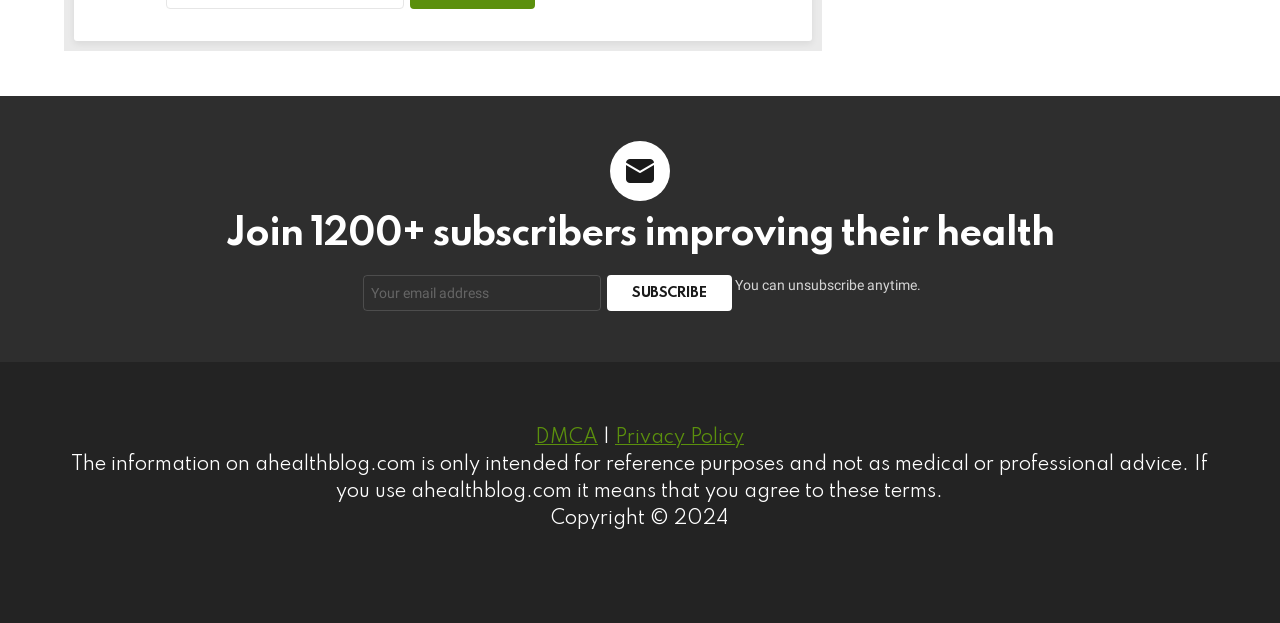Identify the bounding box for the UI element described as: "DMCA". The coordinates should be four float numbers between 0 and 1, i.e., [left, top, right, bottom].

[0.418, 0.687, 0.467, 0.719]